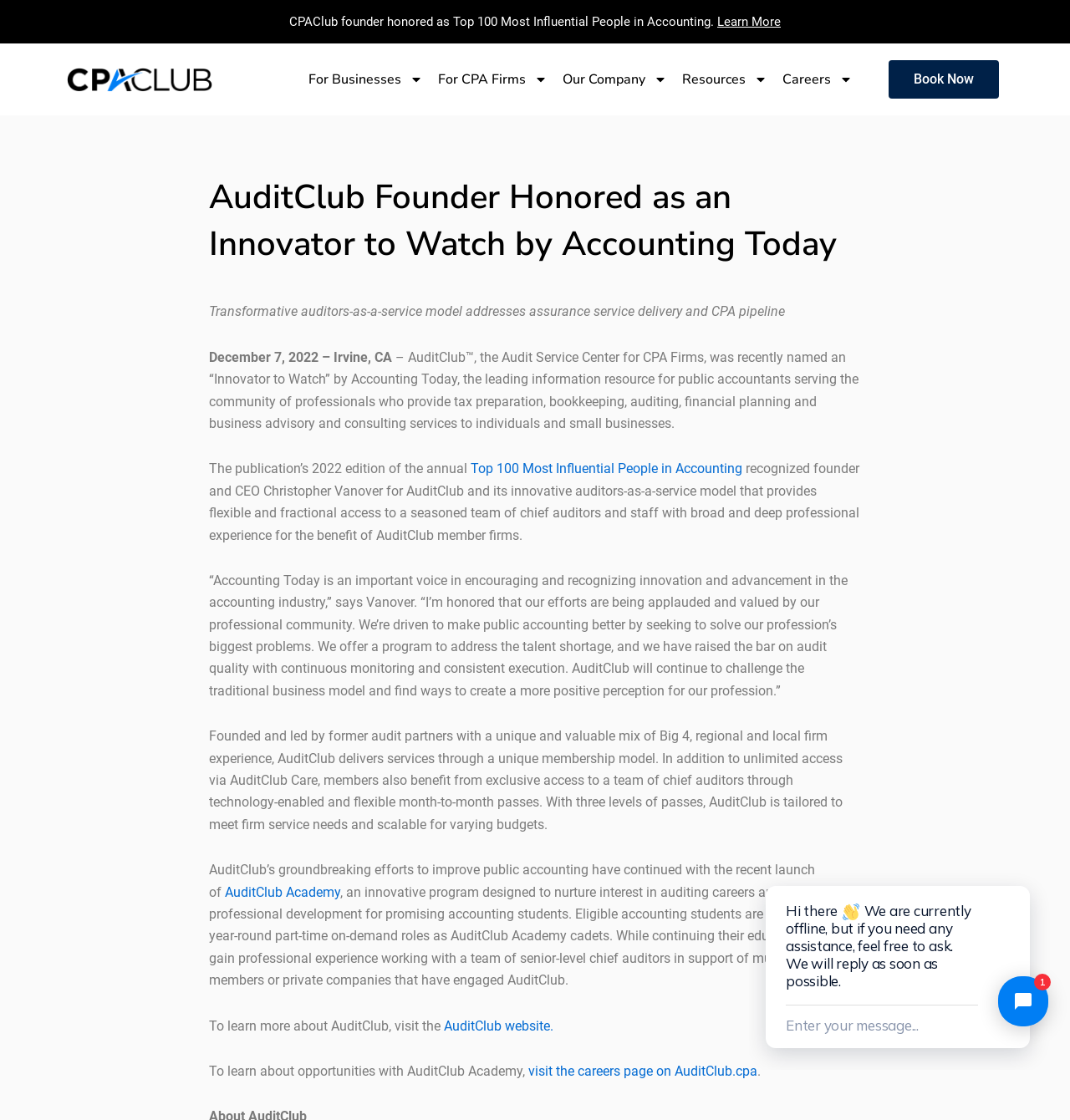Can you specify the bounding box coordinates for the region that should be clicked to fulfill this instruction: "Visit AuditClub Academy".

[0.21, 0.789, 0.318, 0.803]